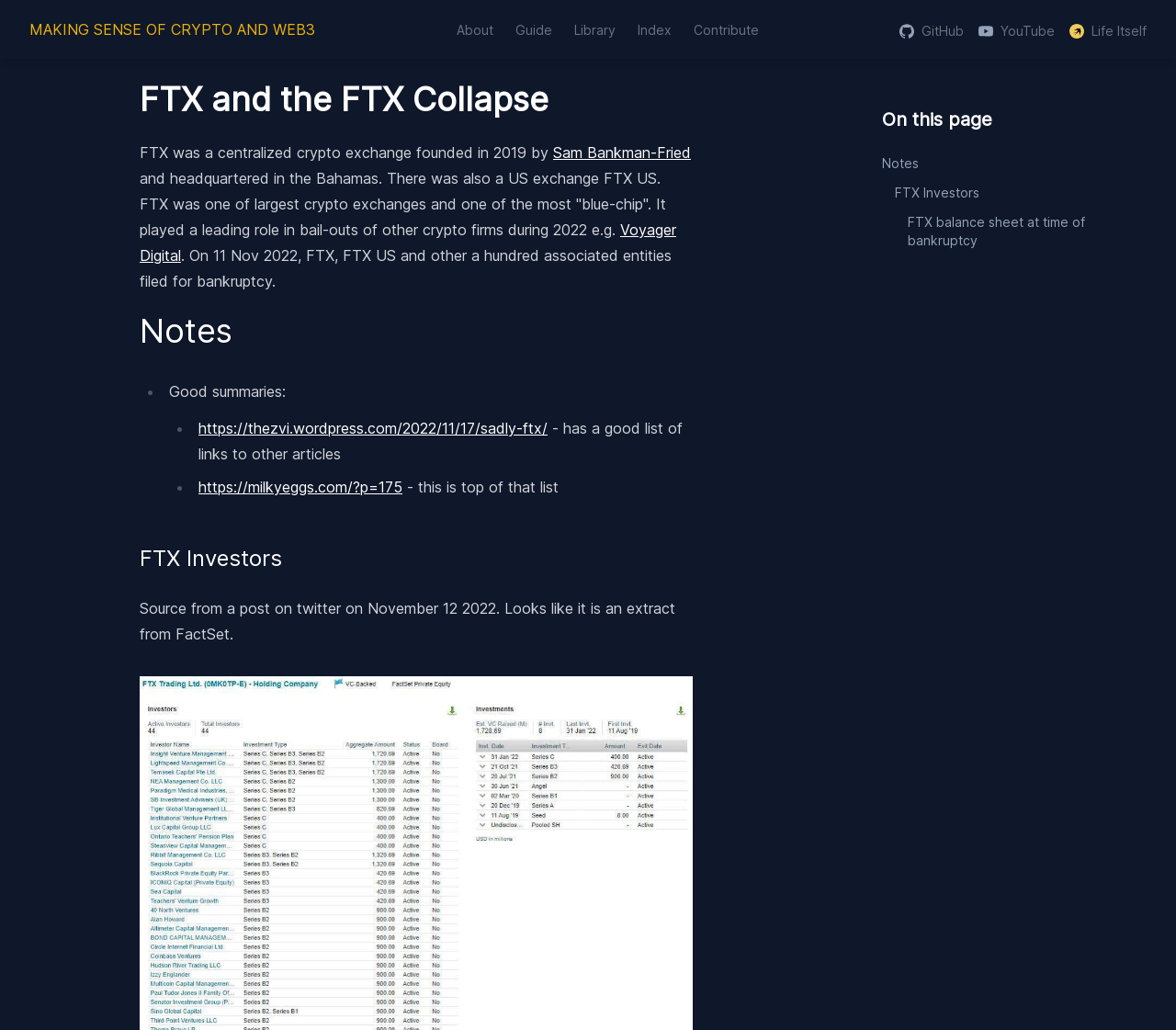Please determine the bounding box coordinates for the UI element described here. Use the format (top-left x, top-left y, bottom-right x, bottom-right y) with values bounded between 0 and 1: Notes

[0.119, 0.302, 0.198, 0.341]